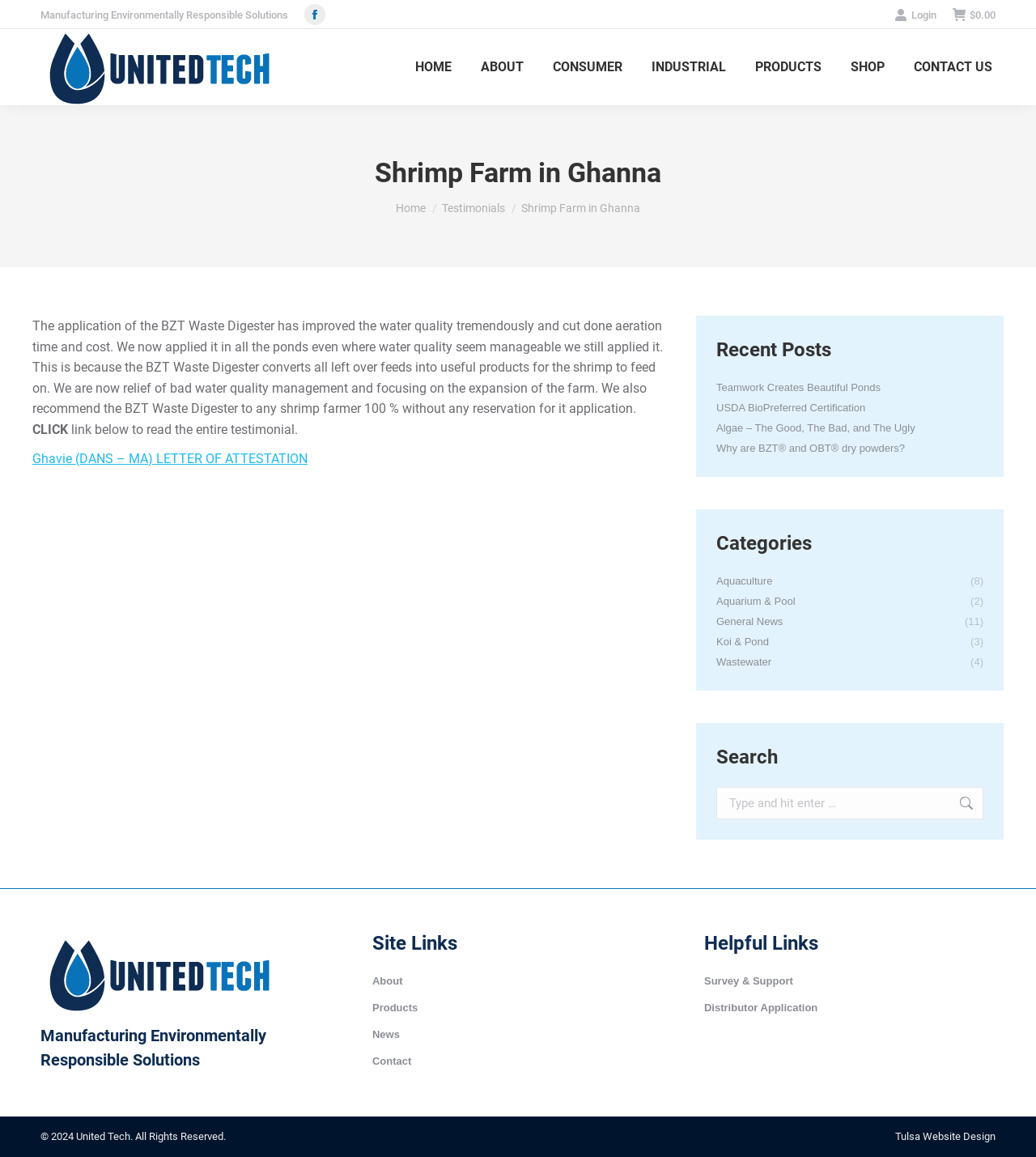From the image, can you give a detailed response to the question below:
What is the company name of the website?

I found the company name by looking at the top-left corner of the webpage, where it says 'Shrimp Farm in Ghanna - United-Tech, Inc.' and also by checking the logo image with the text 'United-Tech, Inc.'